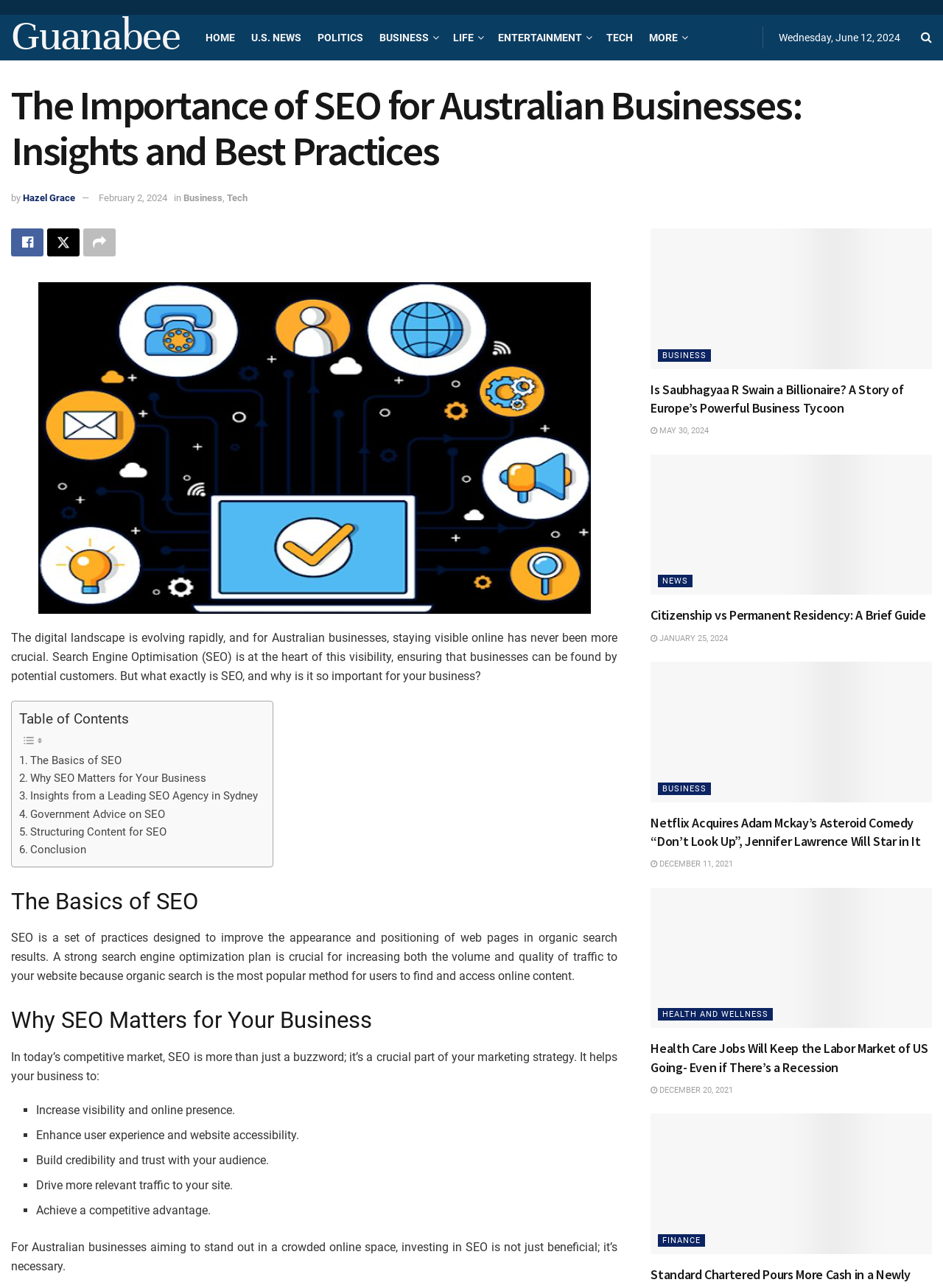Identify the bounding box coordinates of the section to be clicked to complete the task described by the following instruction: "Check out CD Releases". The coordinates should be four float numbers between 0 and 1, formatted as [left, top, right, bottom].

None